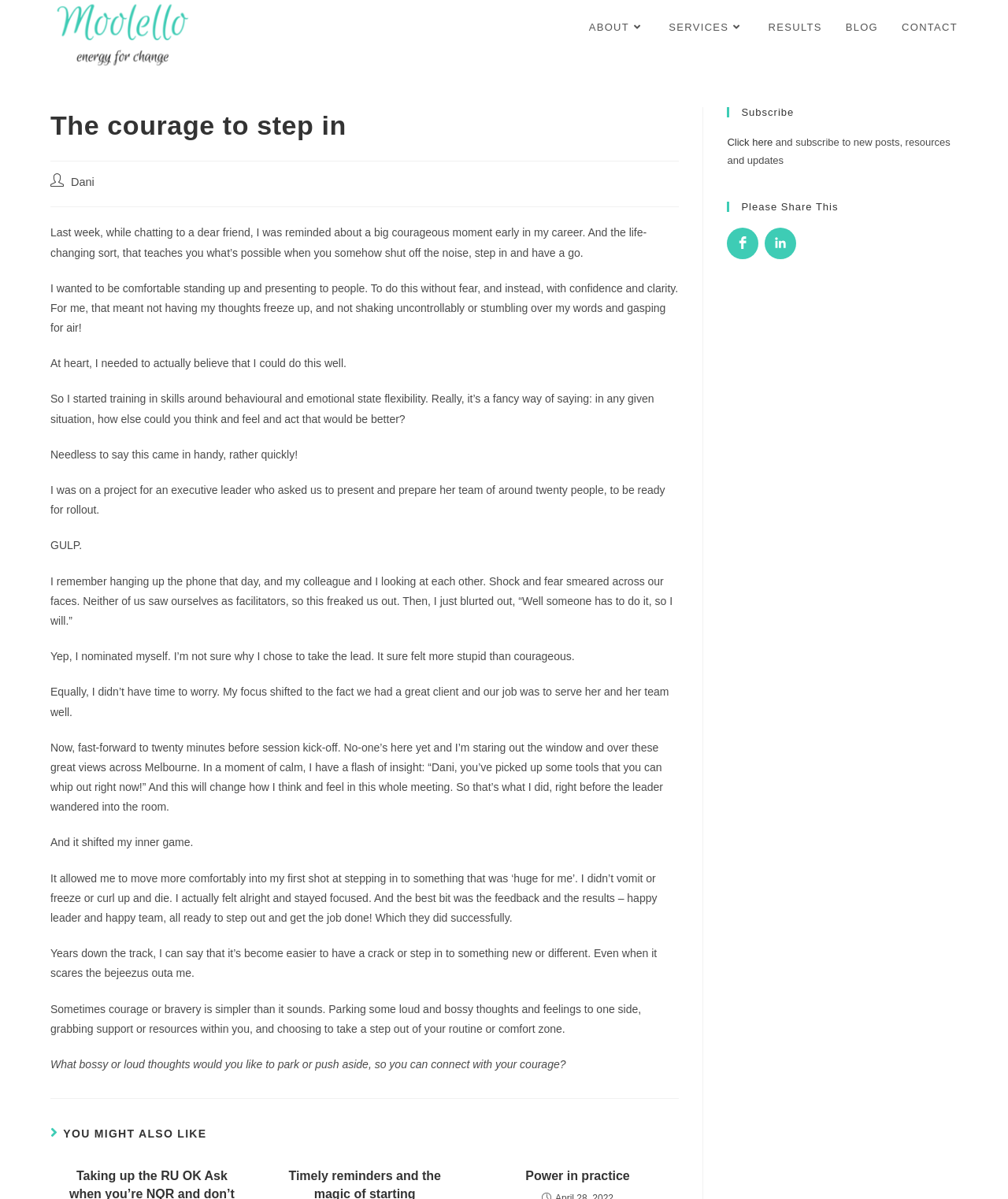Identify the bounding box coordinates for the UI element described as follows: "Dani". Ensure the coordinates are four float numbers between 0 and 1, formatted as [left, top, right, bottom].

[0.07, 0.146, 0.094, 0.157]